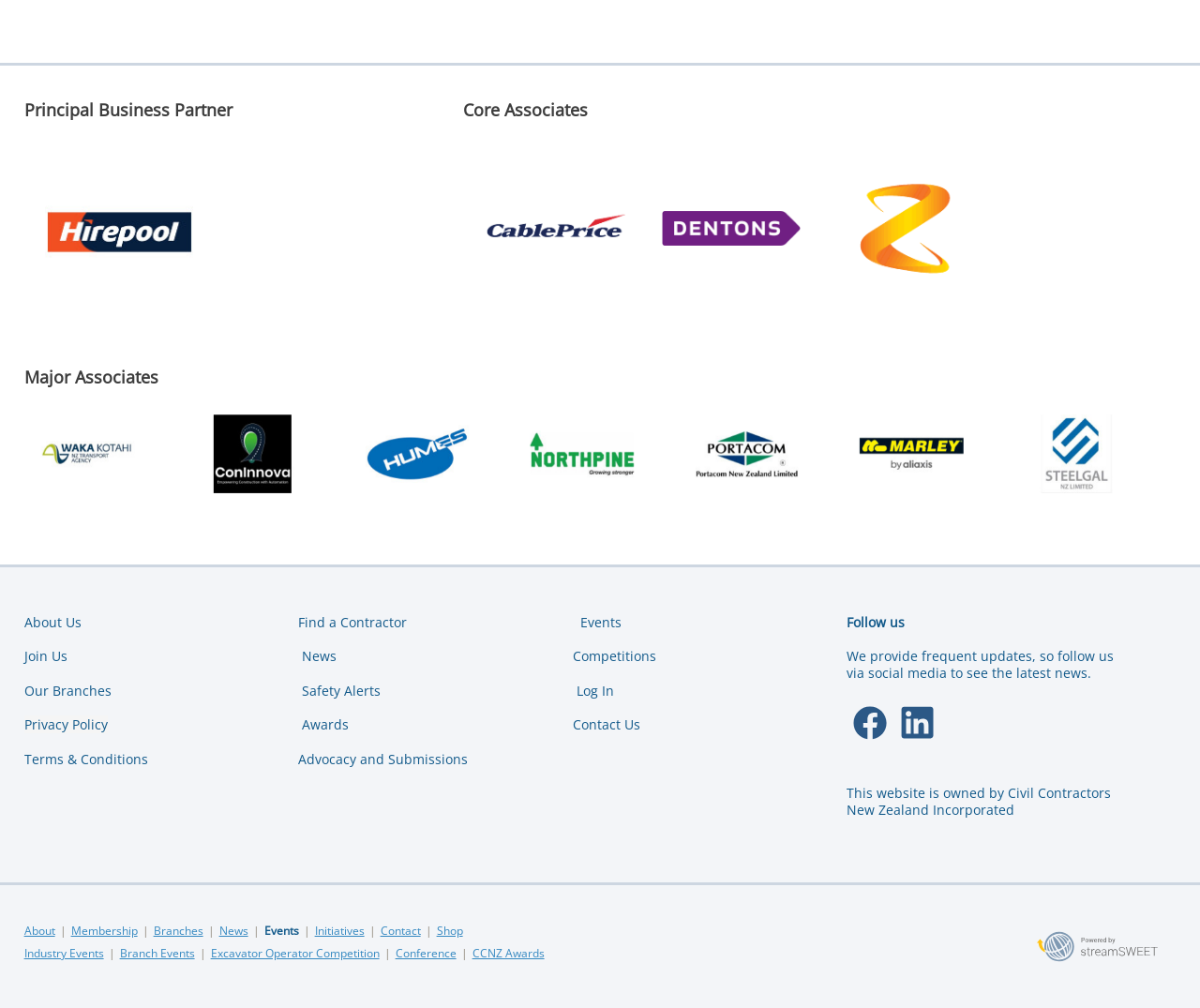Locate the bounding box of the user interface element based on this description: "News".

[0.252, 0.642, 0.281, 0.66]